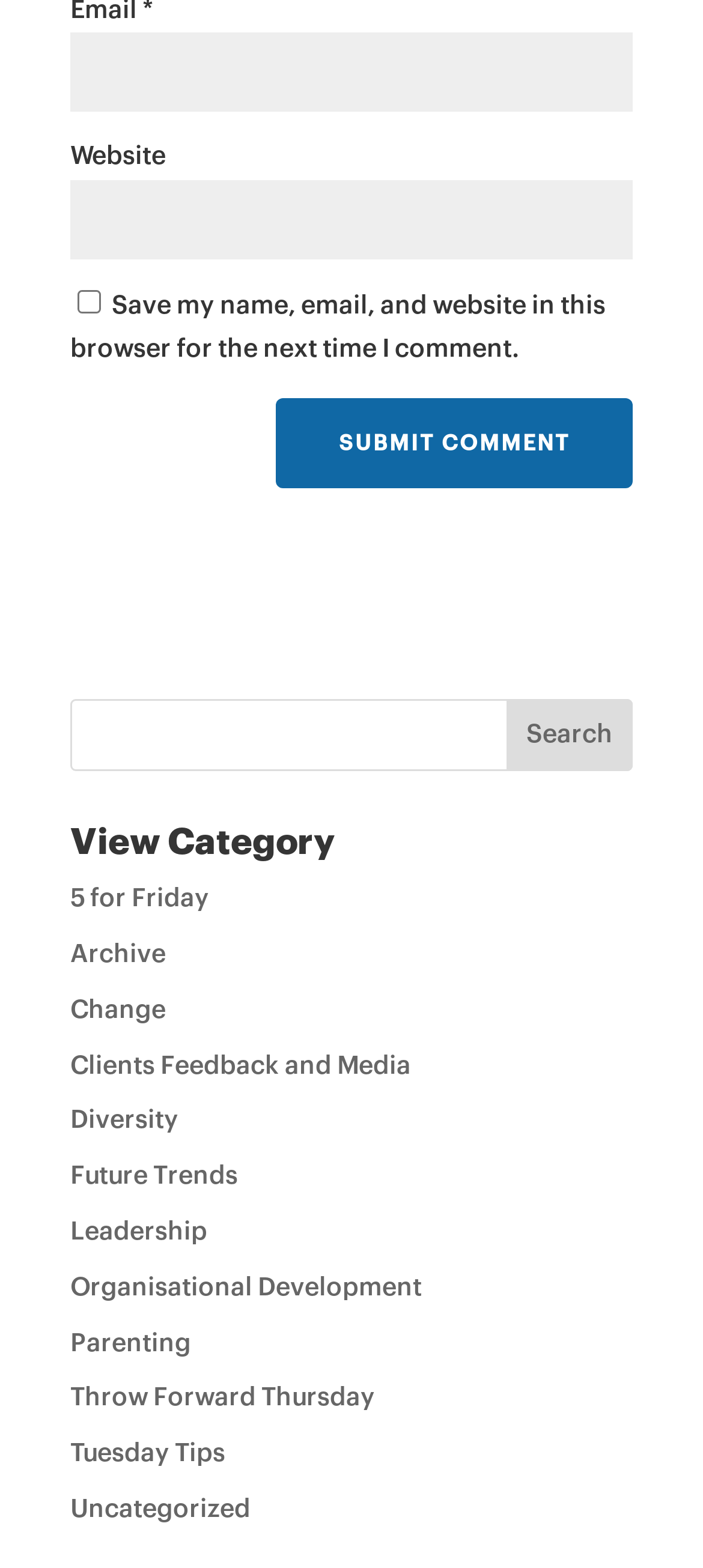How many buttons are there on the webpage?
By examining the image, provide a one-word or phrase answer.

3